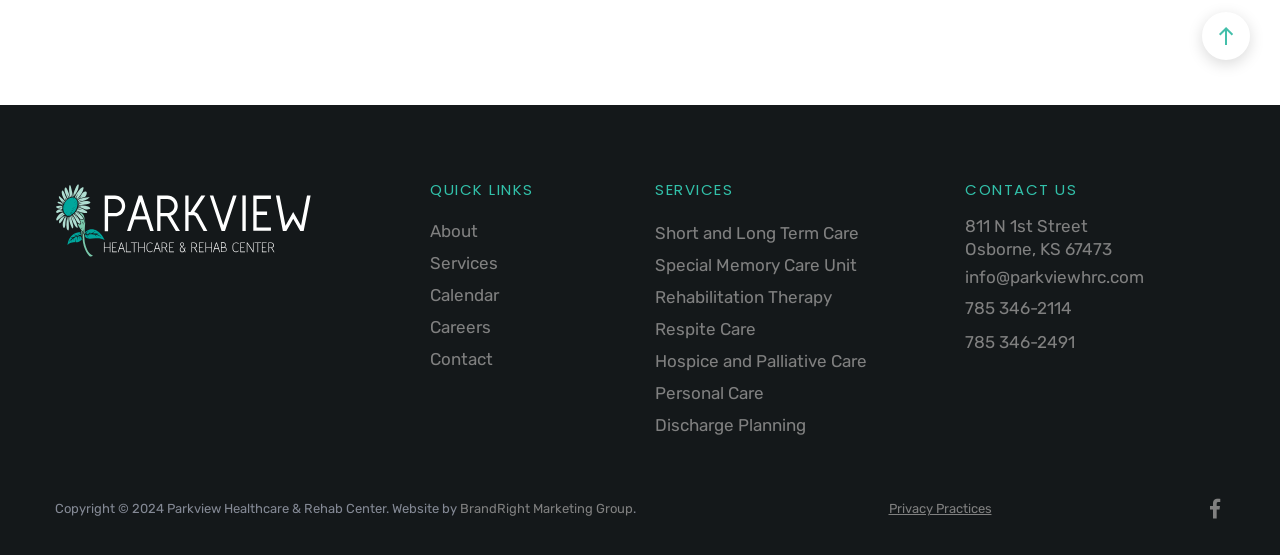What are the services provided by Parkview Healthcare & Rehab Center?
Please answer using one word or phrase, based on the screenshot.

Care, Therapy, and more